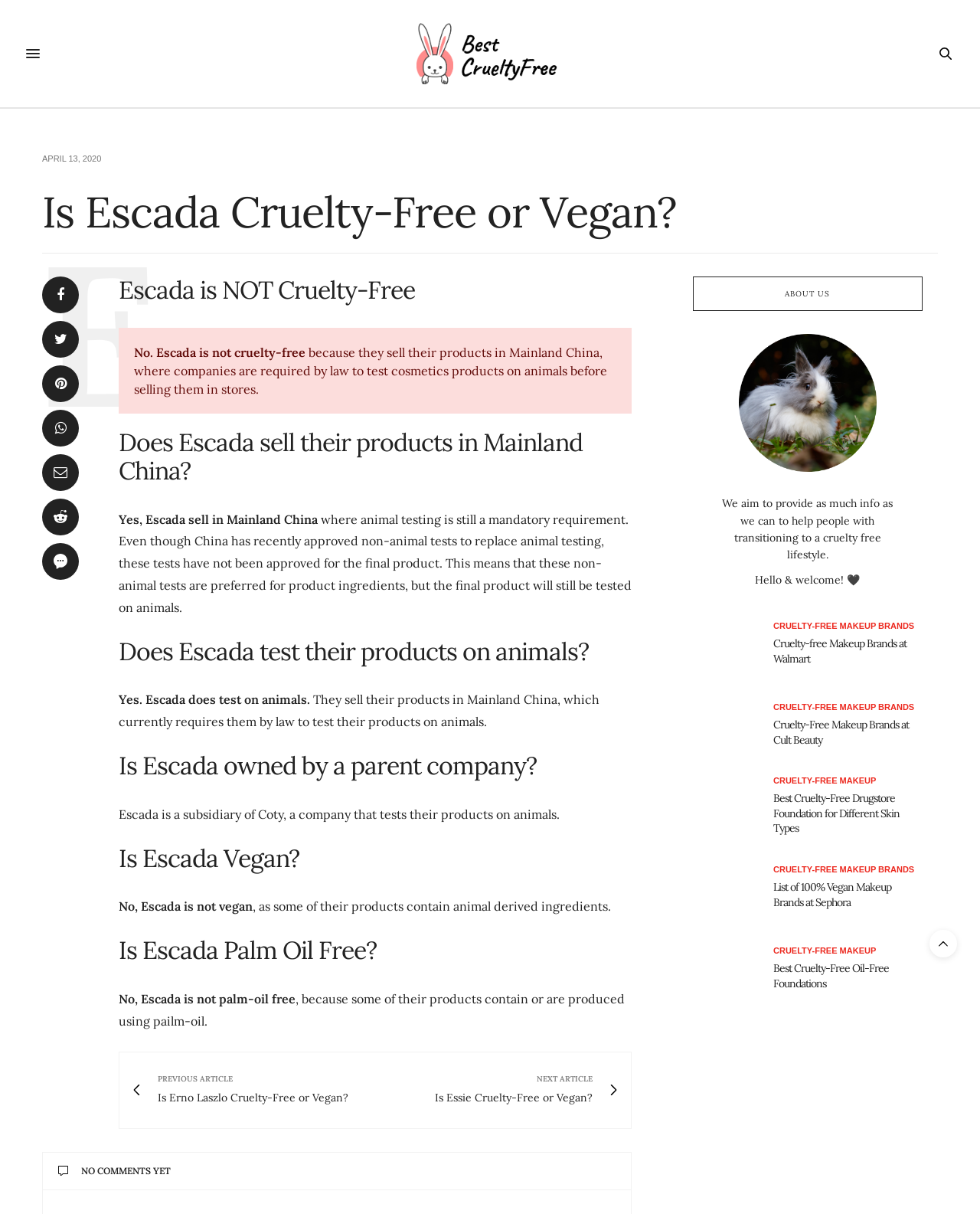Summarize the contents and layout of the webpage in detail.

This webpage is about Escada's cruelty-free and vegan status. At the top, there is a navigation bar with links to "Best Cruelty Free" and a logo. Below the navigation bar, there is a heading that reads "Is Escada Cruelty-Free or Vegan?" followed by a brief description of the article.

The main content of the webpage is divided into sections, each with a heading and a brief description. The sections include "Escada is NOT Cruelty-Free", "Does Escada sell their products in Mainland China?", "Does Escada test their products on animals?", "Is Escada owned by a parent company?", "Is Escada Vegan?", "Is Escada Palm Oil Free?", and others.

Each section provides a brief answer to the question, followed by a more detailed explanation. There are also links to related articles and a "Previous Article" and "Next Article" navigation at the bottom of the page.

On the right side of the webpage, there is a sidebar with links to various cruelty-free and vegan-related topics, such as "Cruelty-Free Makeup Brands", "Best Cruelty-Free Drugstore Foundation for Different Skin Types", and "List of 100% Vegan Makeup Brands at Sephora". There is also an "About Us" section and a figure with a bunny wabbit image.

At the very bottom of the webpage, there is a "Scroll To Top" link and a small image.